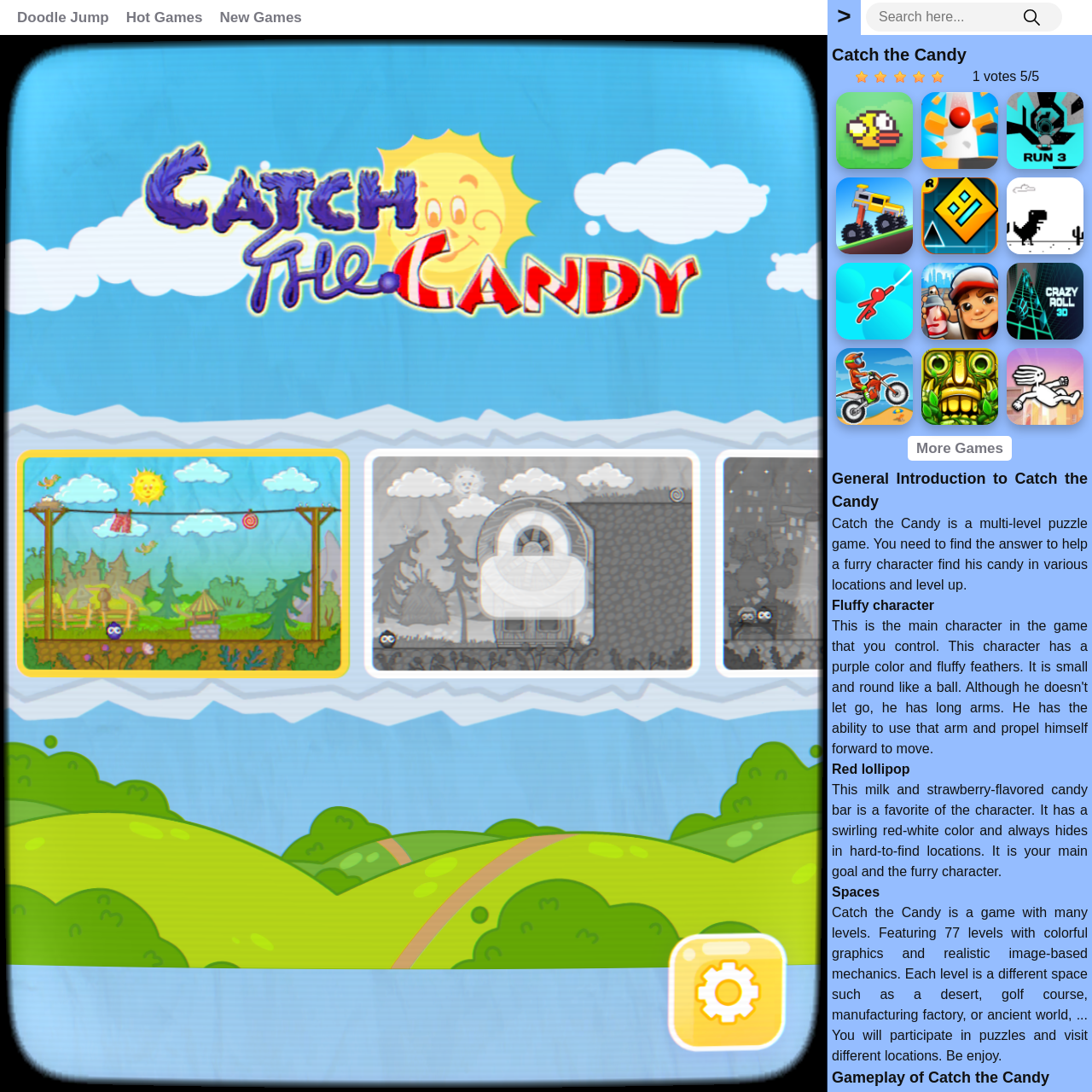Could you provide the bounding box coordinates for the portion of the screen to click to complete this instruction: "Click on the link to read more about Extreme Sports Wingsuit Flying, Skydiving, Surfing"?

None